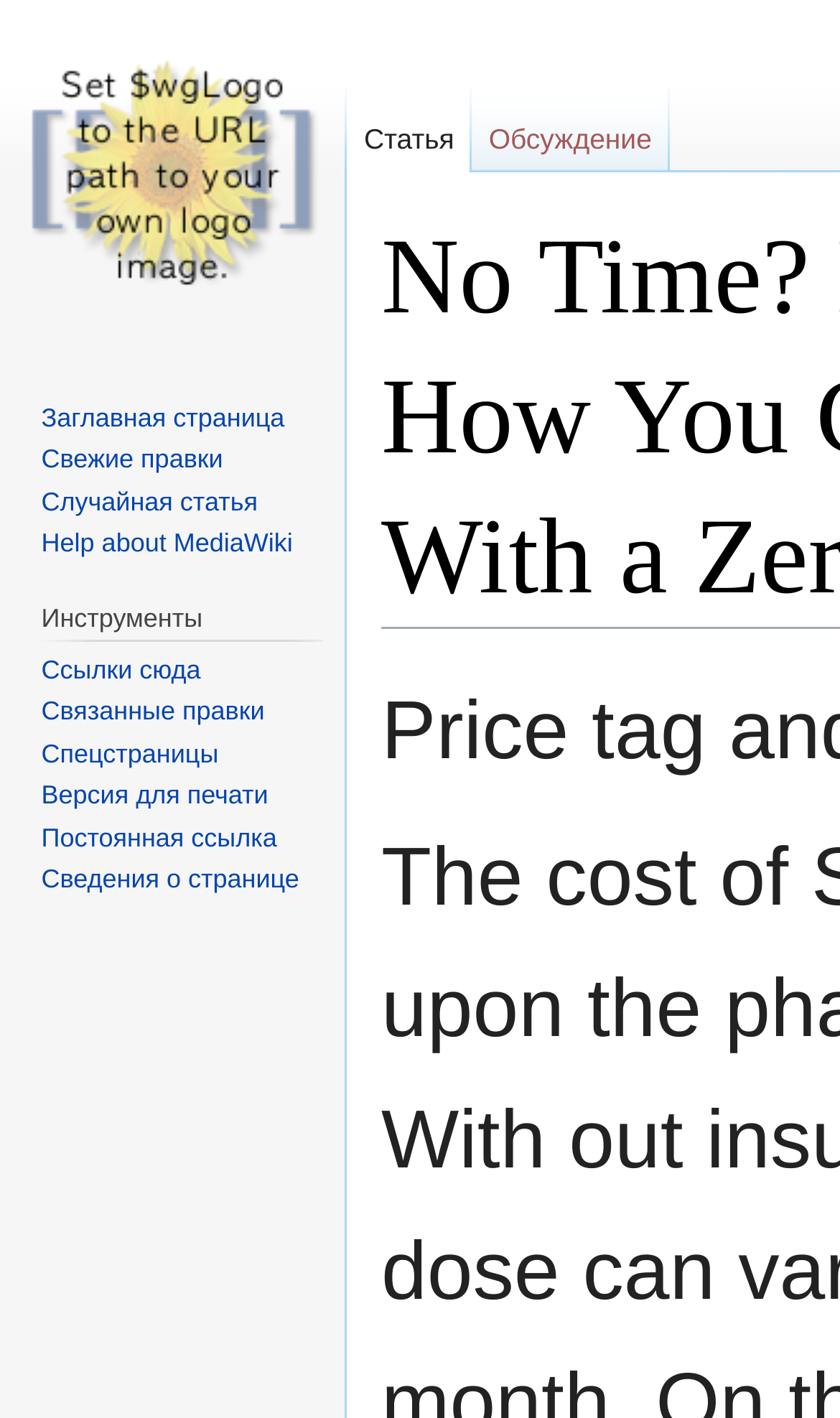Answer the question with a brief word or phrase:
How many links are present in the 'Инструменты' section?

7